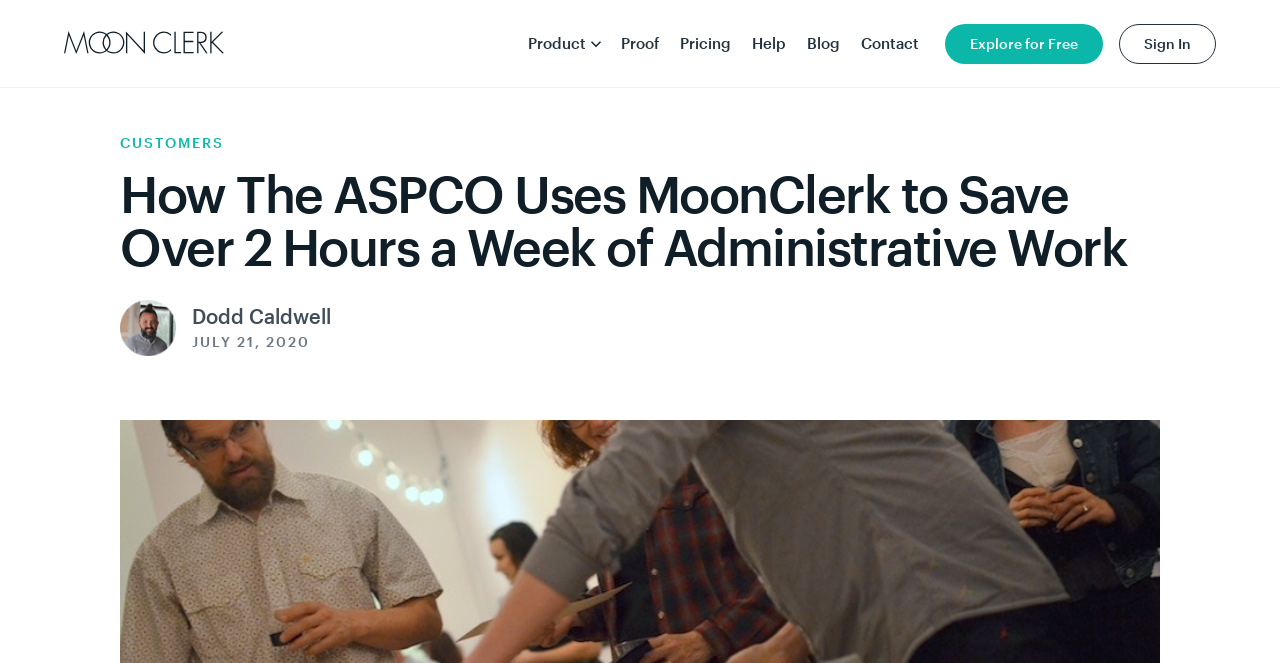What is the purpose of the 'Toggle mobile navigation' button?
Using the image, give a concise answer in the form of a single word or short phrase.

To toggle mobile navigation